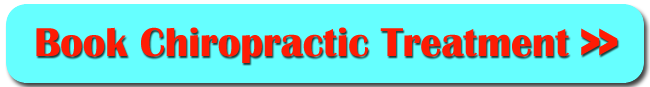Give an elaborate caption for the image.

A vibrant call-to-action button reading "Book Chiropractic Treatment" invites users to schedule appointments for chiropractic services. The button features a bright turquoise background with bold red text, emphasizing ease of access for potential patients. Positioned prominently within the context of a webpage focused on chiropractic care in Ulverston, this image serves as an essential tool for encouraging individuals seeking relief from pain or discomfort to take immediate action and arrange treatments with qualified practitioners.